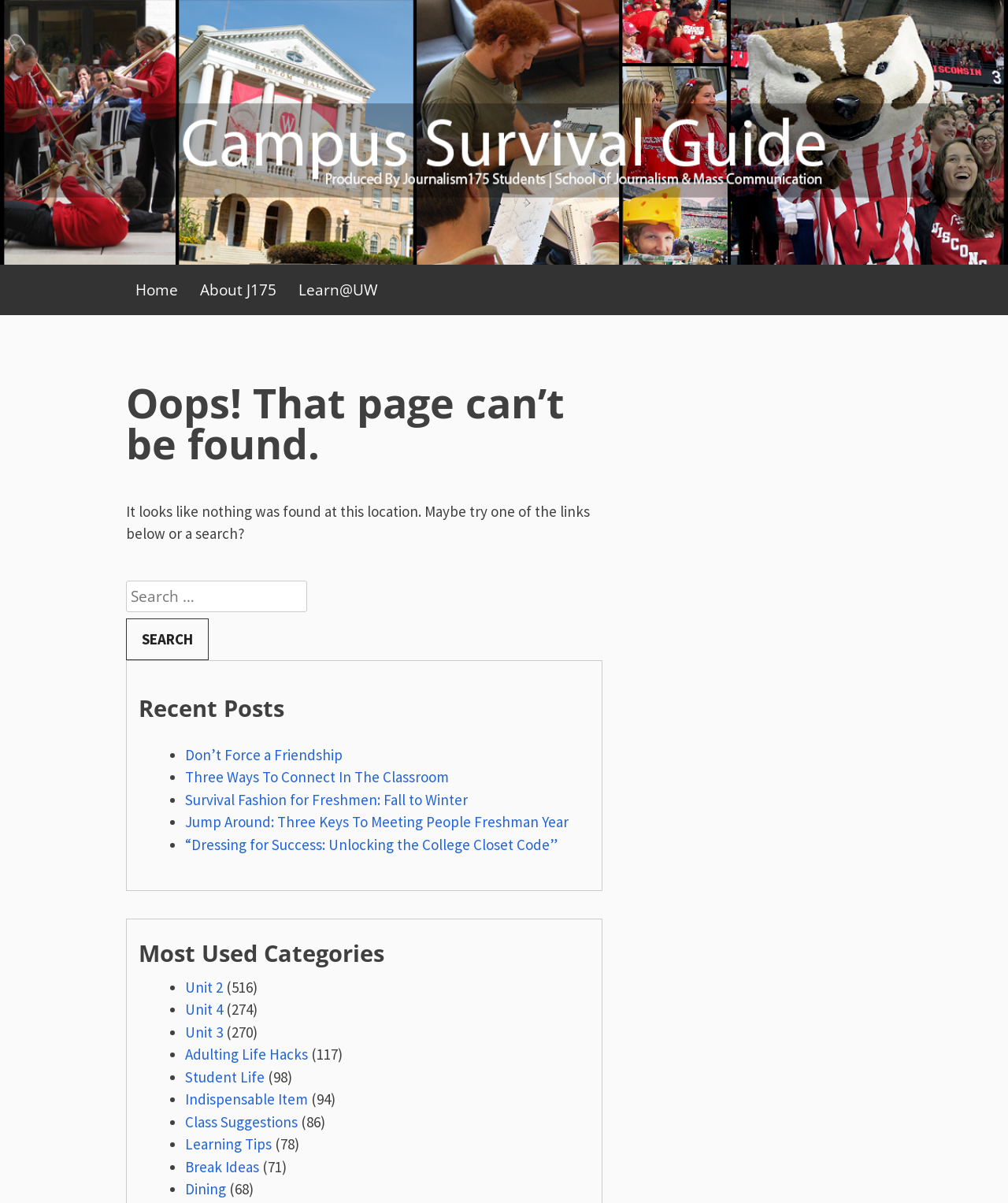Summarize the webpage comprehensively, mentioning all visible components.

This webpage displays a "Page not found" error message. At the top, there is a primary menu navigation bar with links to "Home", "About J175", and "Learn@UW". Below the navigation bar, a heading reads "Oops! That page can’t be found." followed by a paragraph of text explaining that nothing was found at the current location and suggesting to try one of the links below or a search.

A search bar is located below the paragraph, with a label "Search for:" and a button labeled "Search". To the right of the search bar, there is a section titled "Recent Posts" with a list of five links to recent articles, including "Don’t Force a Friendship" and "Survival Fashion for Freshmen: Fall to Winter".

Further down the page, there is a section titled "Most Used Categories" with a list of nine links to categories, including "Unit 2", "Unit 4", and "Adulting Life Hacks", each accompanied by a number in parentheses indicating the number of posts in that category.